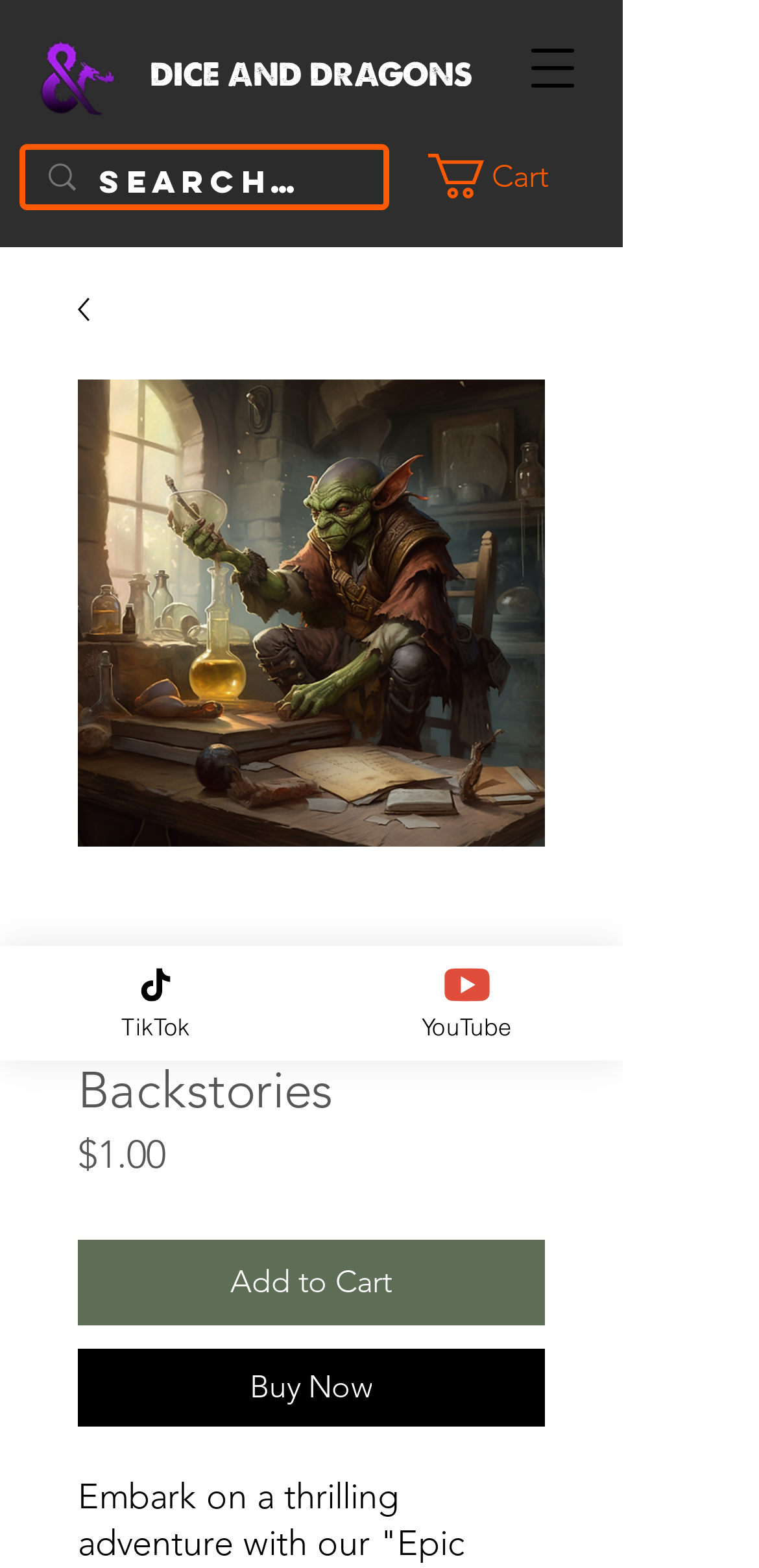What is the name of the product?
Give a detailed response to the question by analyzing the screenshot.

The name of the product is located below the website logo, and it is displayed as a heading with the text '20 Explosive Alchemist Backstories'.